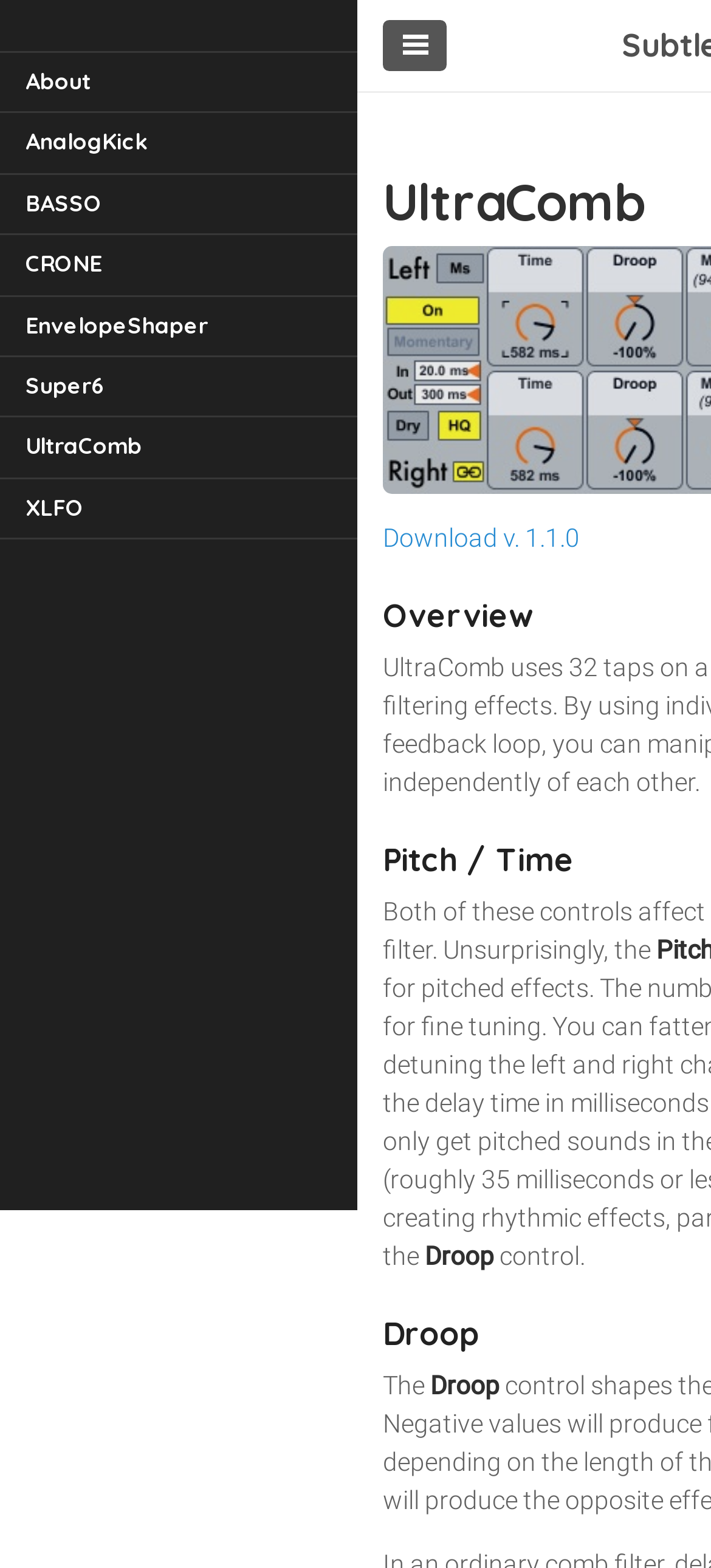Find and provide the bounding box coordinates for the UI element described with: "Super6".

[0.0, 0.227, 0.503, 0.265]